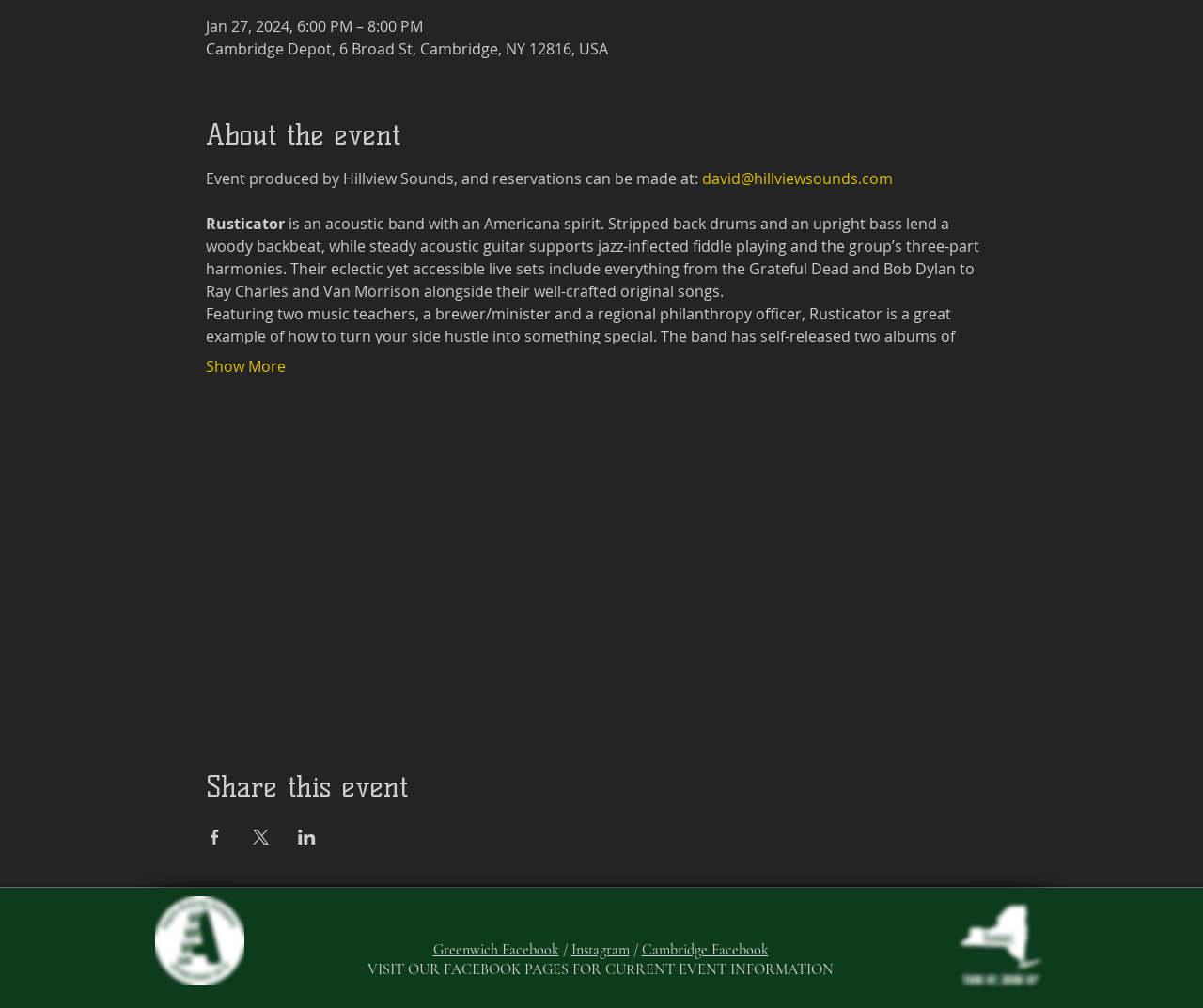Identify the bounding box coordinates of the section to be clicked to complete the task described by the following instruction: "Share this event on Facebook". The coordinates should be four float numbers between 0 and 1, formatted as [left, top, right, bottom].

[0.171, 0.823, 0.186, 0.838]